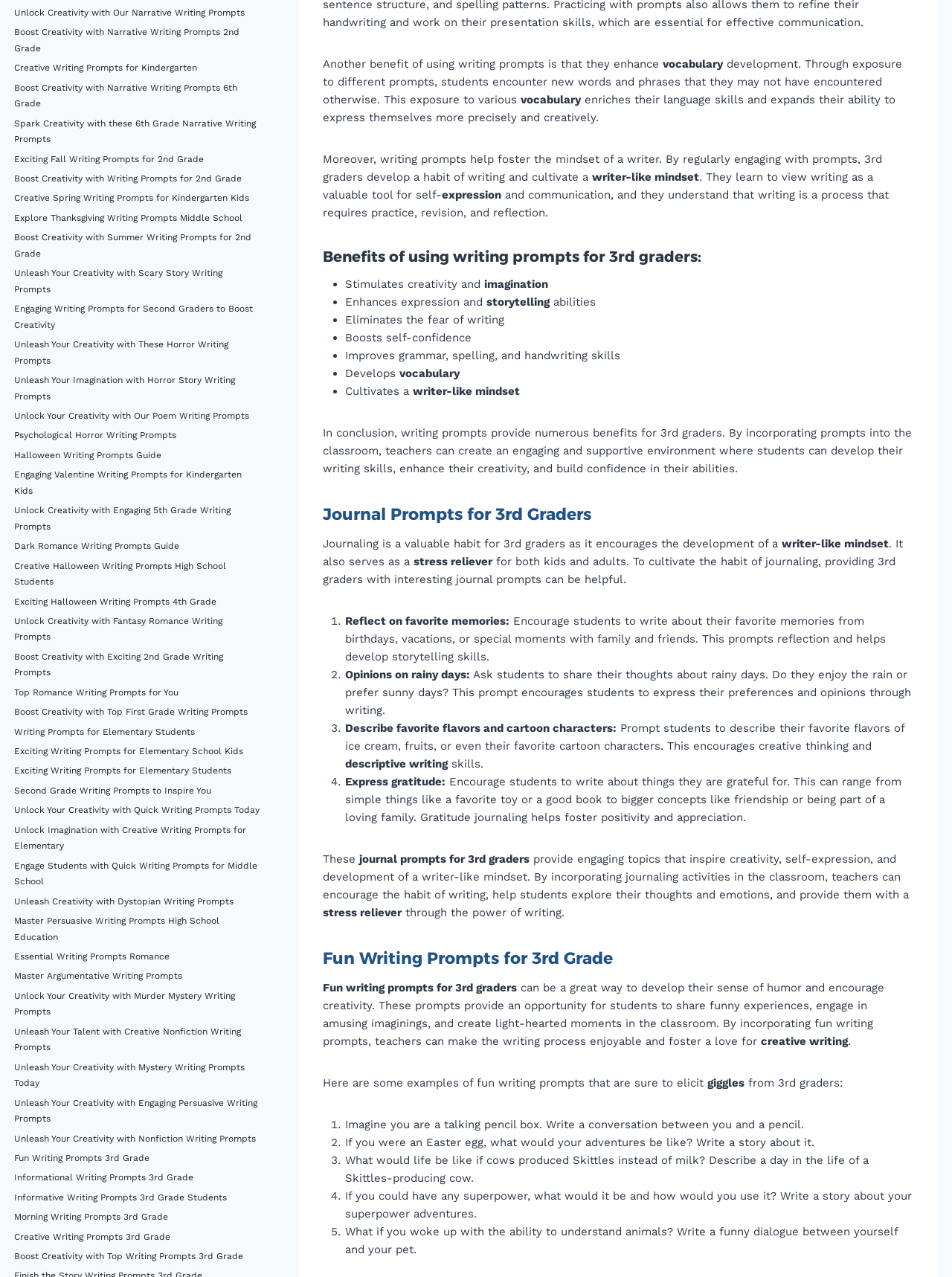Please locate the clickable area by providing the bounding box coordinates to follow this instruction: "View 'Fun Writing Prompts for 3rd Grade'".

[0.339, 0.741, 0.96, 0.76]